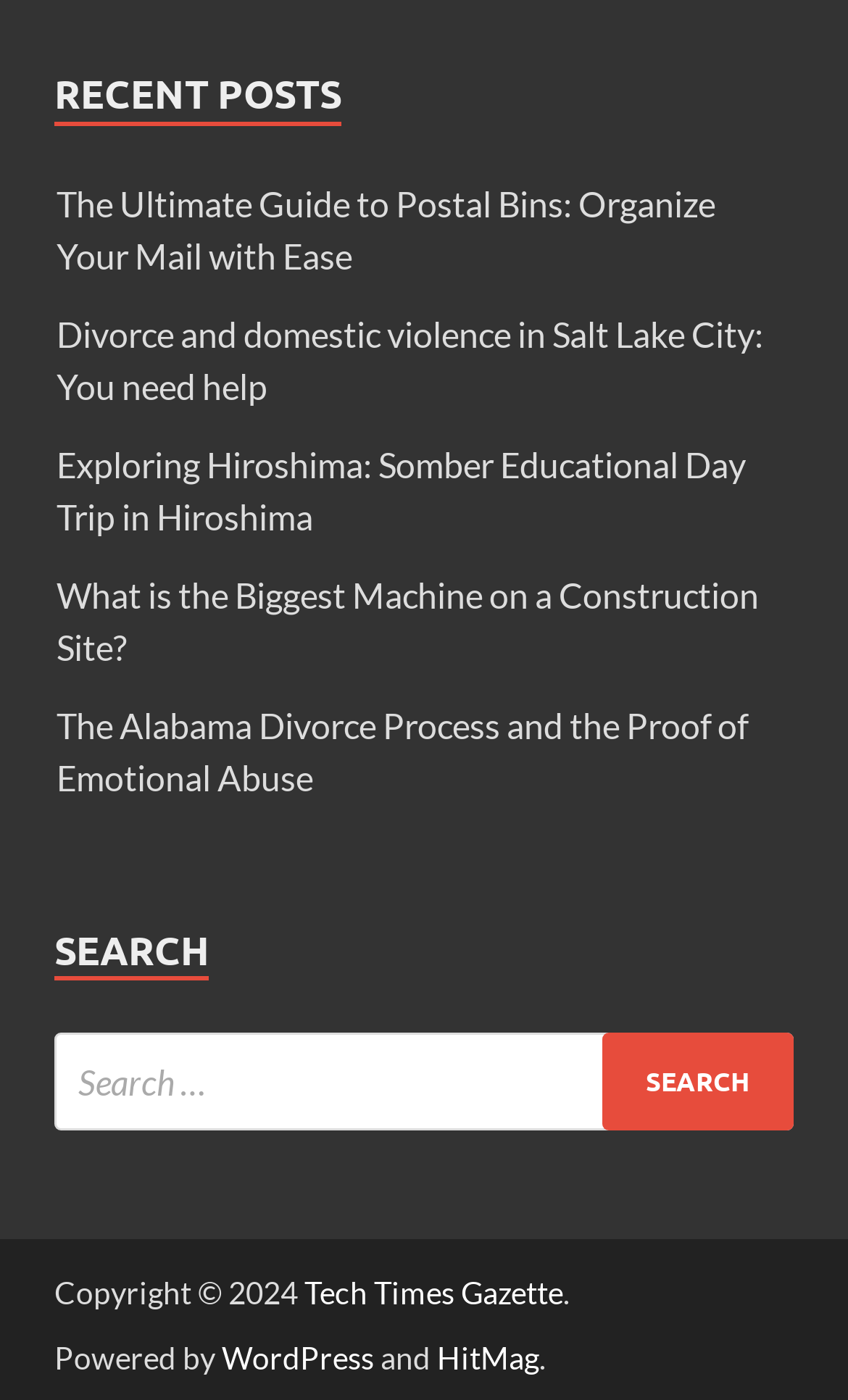Locate the bounding box coordinates of the segment that needs to be clicked to meet this instruction: "Visit the Tech Times Gazette website".

[0.359, 0.91, 0.664, 0.936]